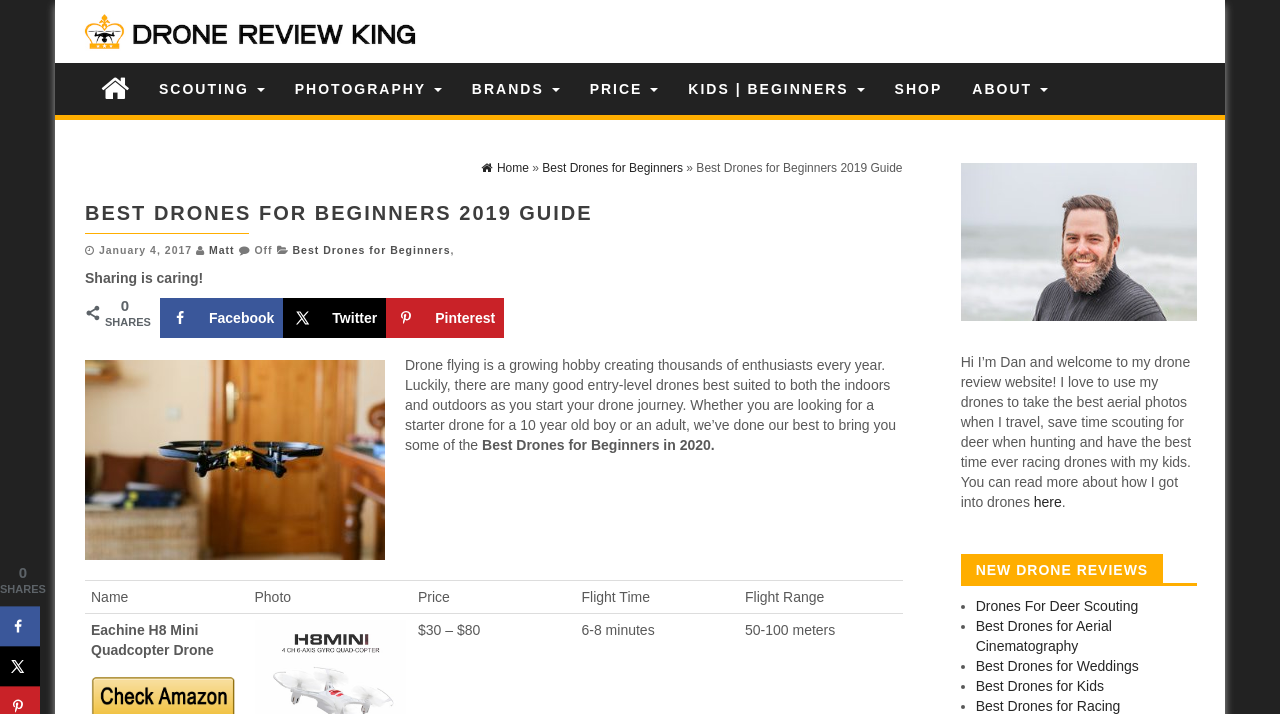Determine the bounding box coordinates of the region that needs to be clicked to achieve the task: "Explore the 'NEW DRONE REVIEWS' section".

[0.75, 0.775, 0.935, 0.821]